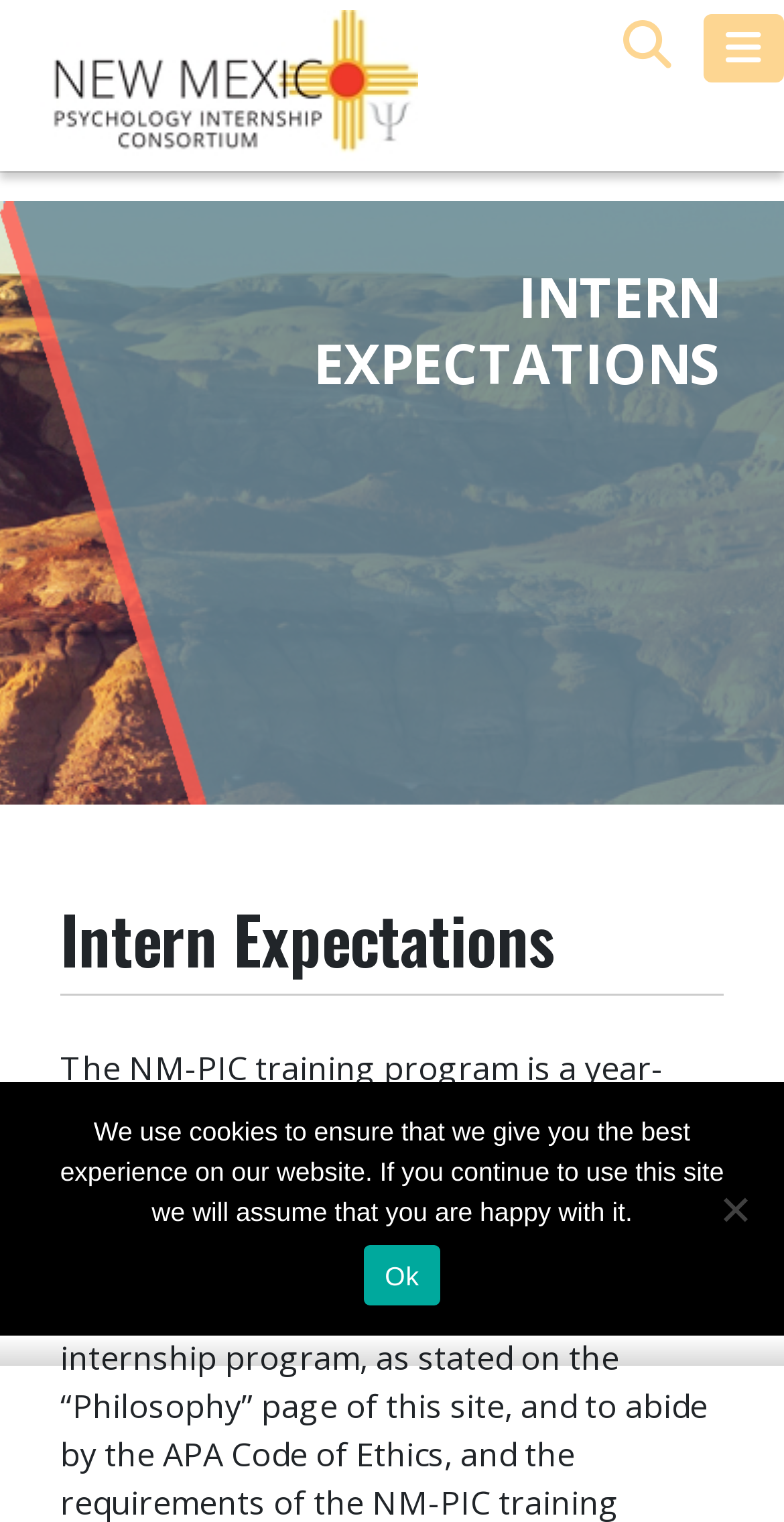Describe in detail what you see on the webpage.

The webpage is titled "Intern Expectations - New Mexico Internship Consortium" and has a navigation menu at the top, spanning the entire width of the page. The menu contains a link to the "New Mexico Internship Consortium" on the left side and a button to open the menu on the right side. There is also a search bar located near the top of the page, taking up about two-thirds of the width.

Below the navigation menu, there is a prominent heading that reads "INTERN EXPECTATIONS" in a large font, centered on the page. Underneath this heading, there is a subheading that also reads "Intern Expectations", located slightly to the left of center.

At the bottom of the page, there is a cookie notice dialog that is not currently in focus. The dialog contains an alert message that informs users about the website's use of cookies and provides an "Ok" button to acknowledge the notice. There is also a "Close" button located at the top-right corner of the dialog.

The webpage appears to be a informational page, likely providing details about the expectations for interns in the New Mexico Internship Consortium program, as hinted by the meta description.